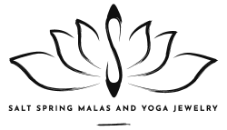What is the brand's connection to?
Using the image as a reference, answer the question in detail.

The brand, Salt Spring Malas and Yoga Jewelry, has a connection to Salt Spring Island, which is known for its artistic community and holistic lifestyle, as indicated by the text 'SALT SPRING MALAS AND YOGA JEWELRY' below the lotus flower in the logo.